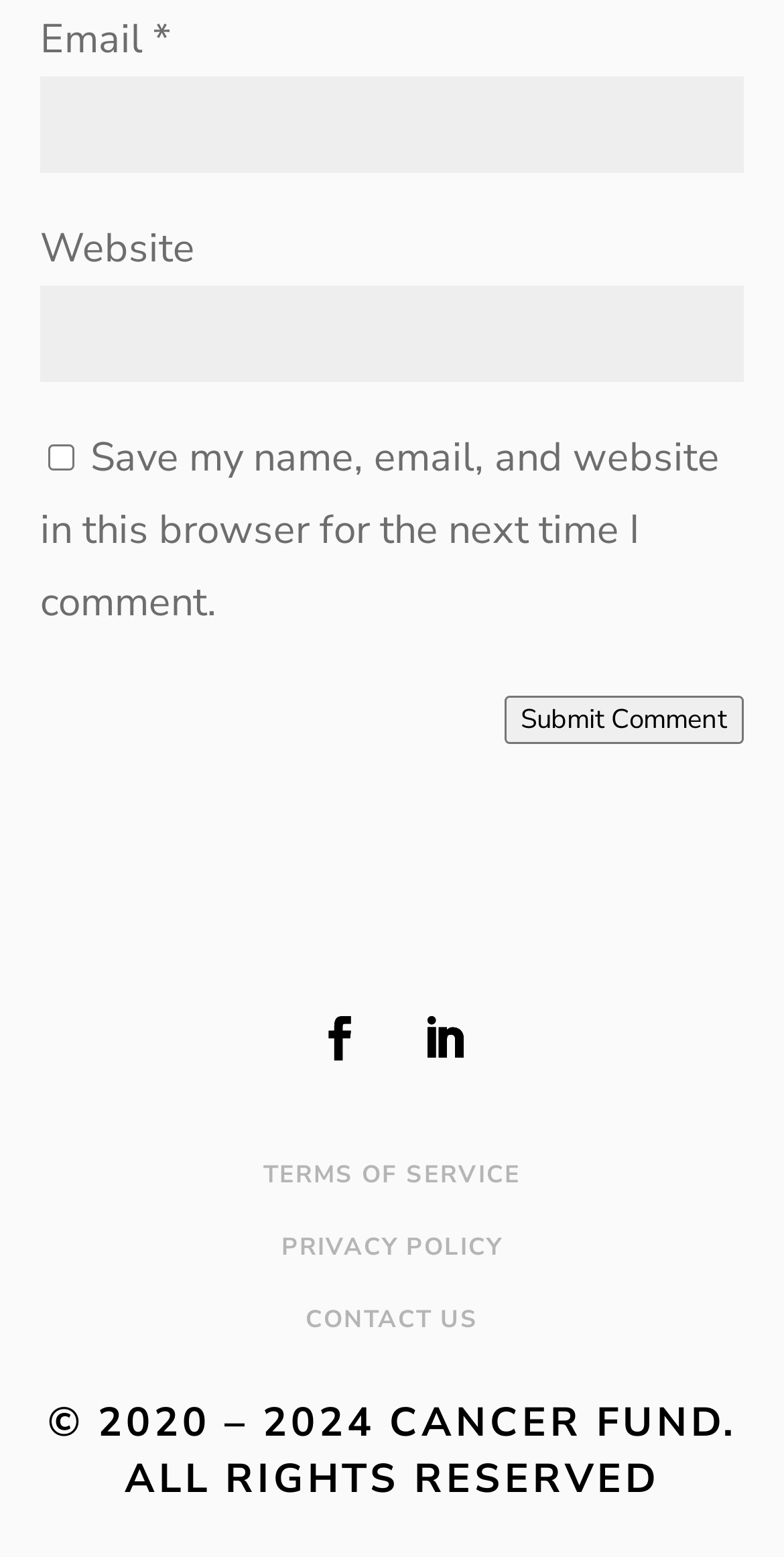How many social media links are there?
Please describe in detail the information shown in the image to answer the question.

There are two social media links, represented by icons '' and '', which are likely links to the website's social media profiles.